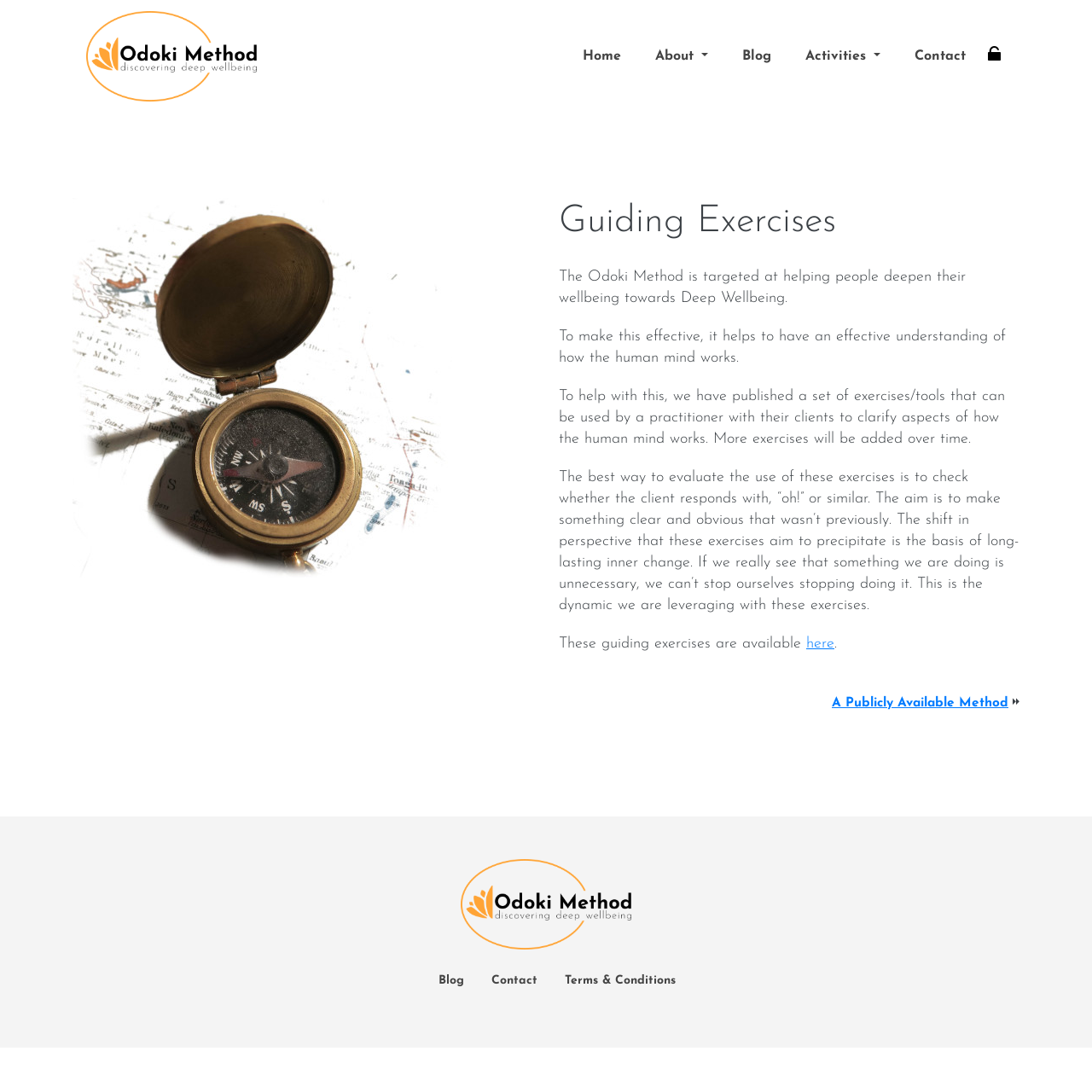Provide the bounding box coordinates in the format (top-left x, top-left y, bottom-right x, bottom-right y). All values are floating point numbers between 0 and 1. Determine the bounding box coordinate of the UI element described as: parent_node: Home

[0.079, 0.006, 0.235, 0.097]